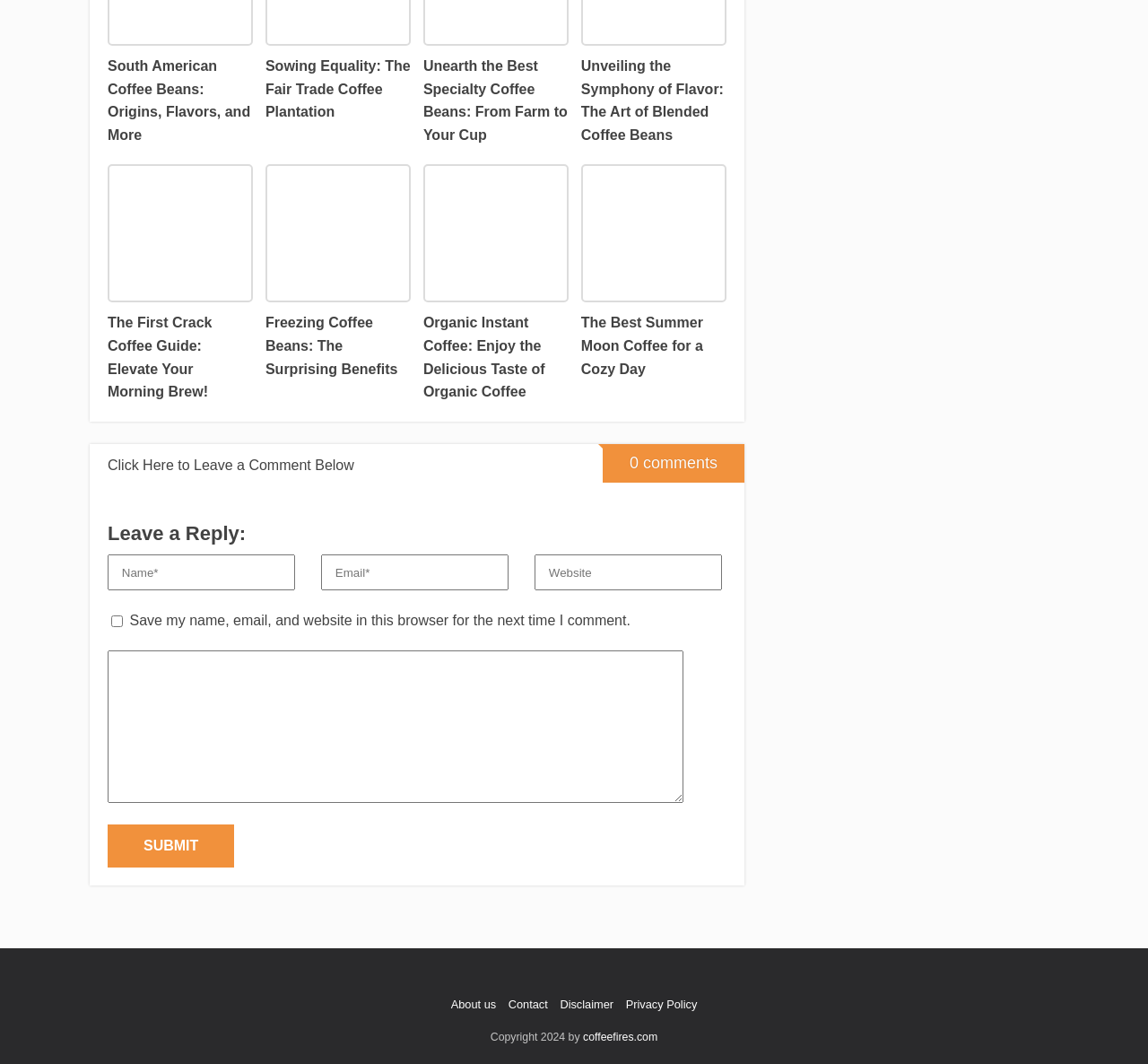Carefully observe the image and respond to the question with a detailed answer:
What is the purpose of the textbox at the bottom of the page?

The textbox at the bottom of the page is for leaving a comment, as indicated by the heading 'Leave a Reply:' and the button 'SUBMIT'.